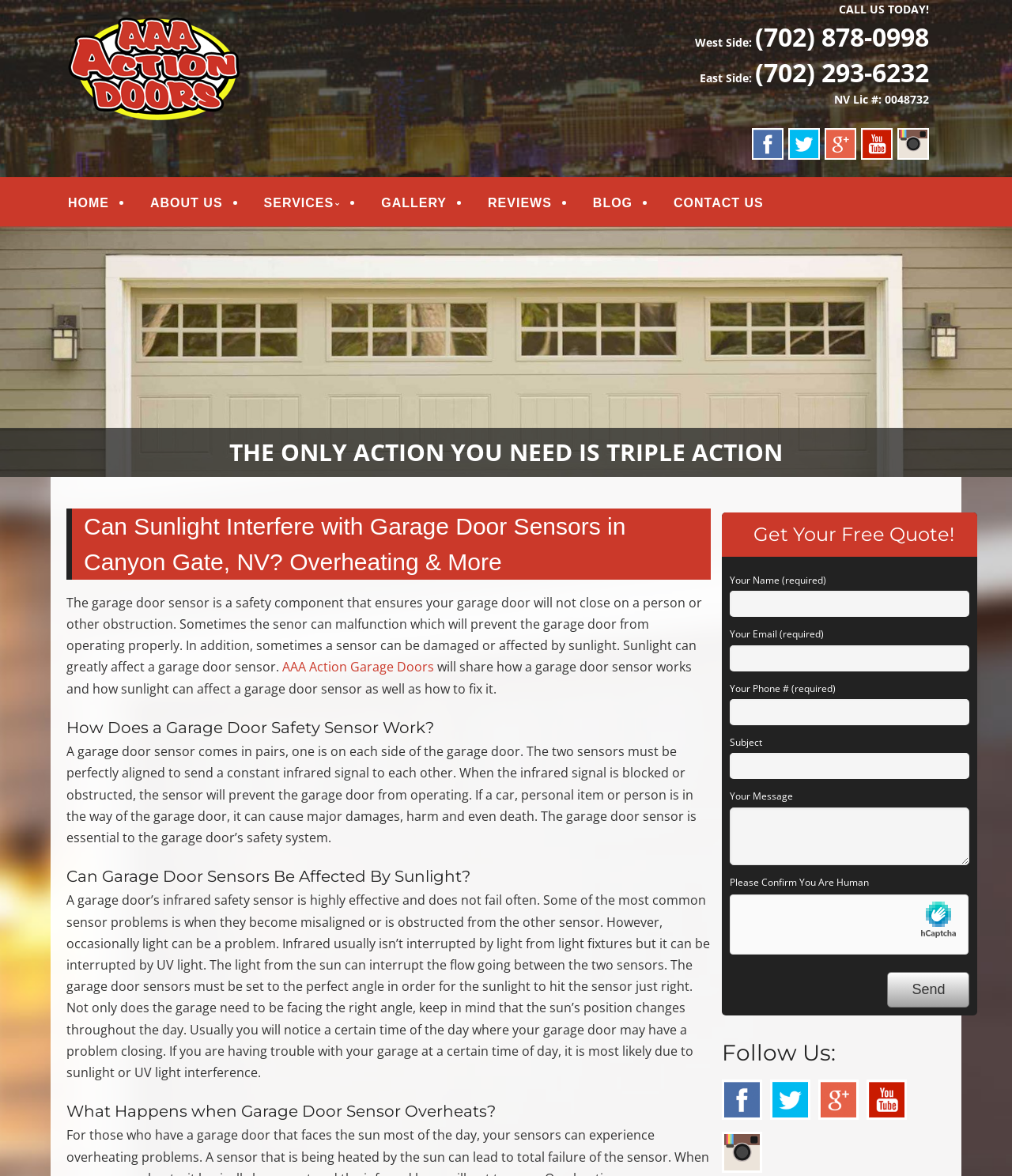Give a detailed account of the webpage's layout and content.

This webpage is about AAA Action Doors, a garage door installation service and repair company in Las Vegas. At the top, there is a heading "AAA ACTION DOORS" followed by a link to the company's website. Below it, there is a static text "Las Vegas Garage Door Installation Service & Repair". 

On the right side of the top section, there is a call-to-action button "CALL US TODAY!" with phone numbers for the West Side and East Side. Below the phone numbers, there is a text "NV Lic #: 0048732" and social media links to Facebook, Twitter, Google+, and Instagram, each with its corresponding image.

On the left side, there is a menu with links to "HOME", "ABOUT US", "SERVICES", "GALLERY", "REVIEWS", "BLOG", and "CONTACT US". 

Below the top section, there is a large image that spans the entire width of the page. 

The main content of the webpage is divided into sections. The first section has a heading "Can Sunlight Interfere with Garage Door Sensors in Canyon Gate, NV? Overheating & More" and a static text that explains the importance of garage door sensors and how they can malfunction or be affected by sunlight. 

The next section has a heading "How Does a Garage Door Safety Sensor Work?" and explains how garage door sensors work in pairs to ensure the garage door's safety system. 

The following section has a heading "Can Garage Door Sensors Be Affected By Sunlight?" and discusses how sunlight can interrupt the infrared signal between the sensors, causing problems with the garage door's operation. 

The next section has a heading "What Happens when Garage Door Sensor Overheats?" but the content is not provided. 

Below these sections, there is a call-to-action section "Get Your Free Quote!" with a form to fill out, including fields for name, email, phone number, subject, and message. 

At the bottom of the page, there is a section "Follow Us:" with social media links to Facebook, Twitter, Google+, and Instagram, each with its corresponding image.